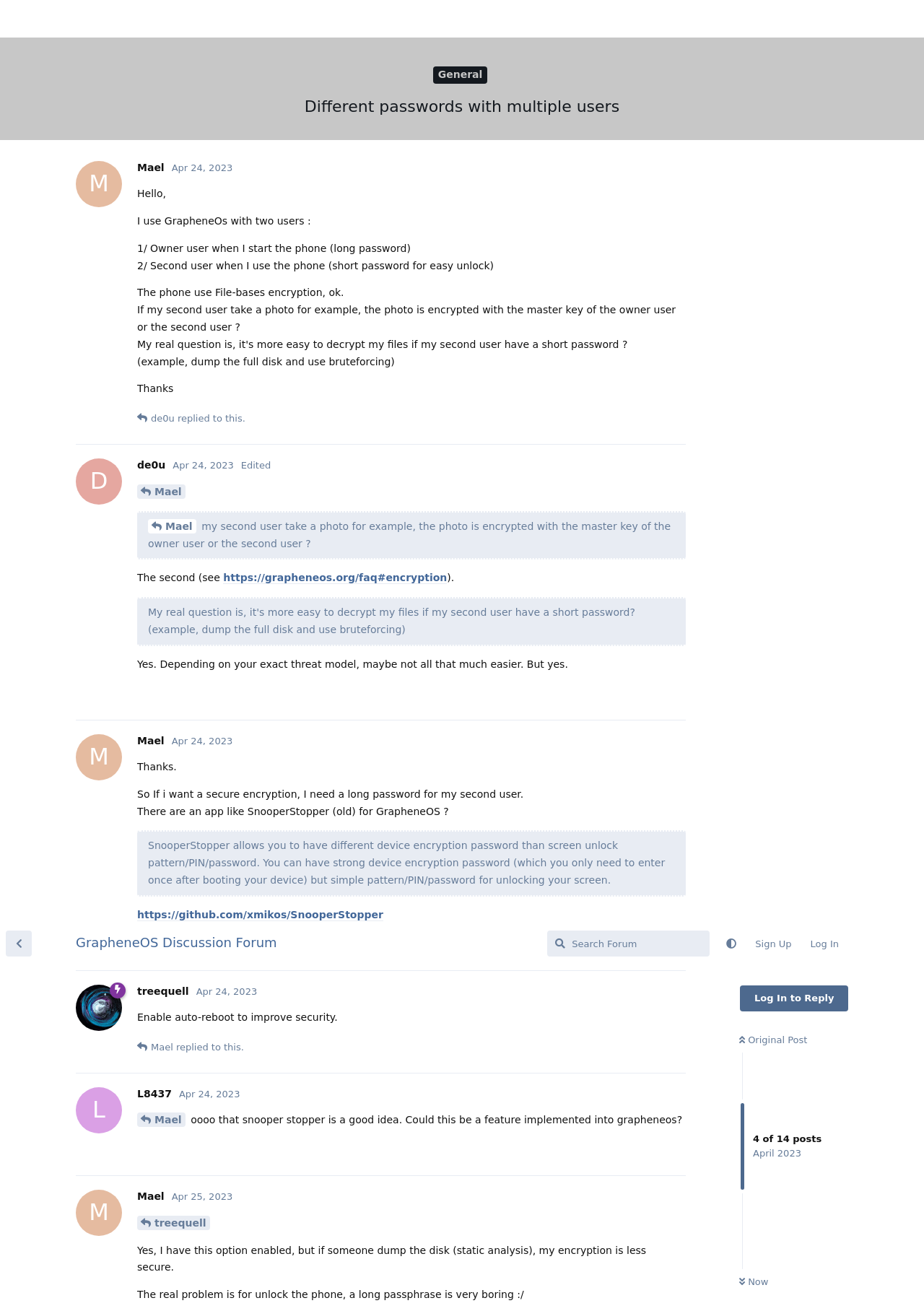Please use the details from the image to answer the following question comprehensively:
How many posts are there in total?

The total number of posts can be found on the webpage, where it is written as '4 of 14 posts'.